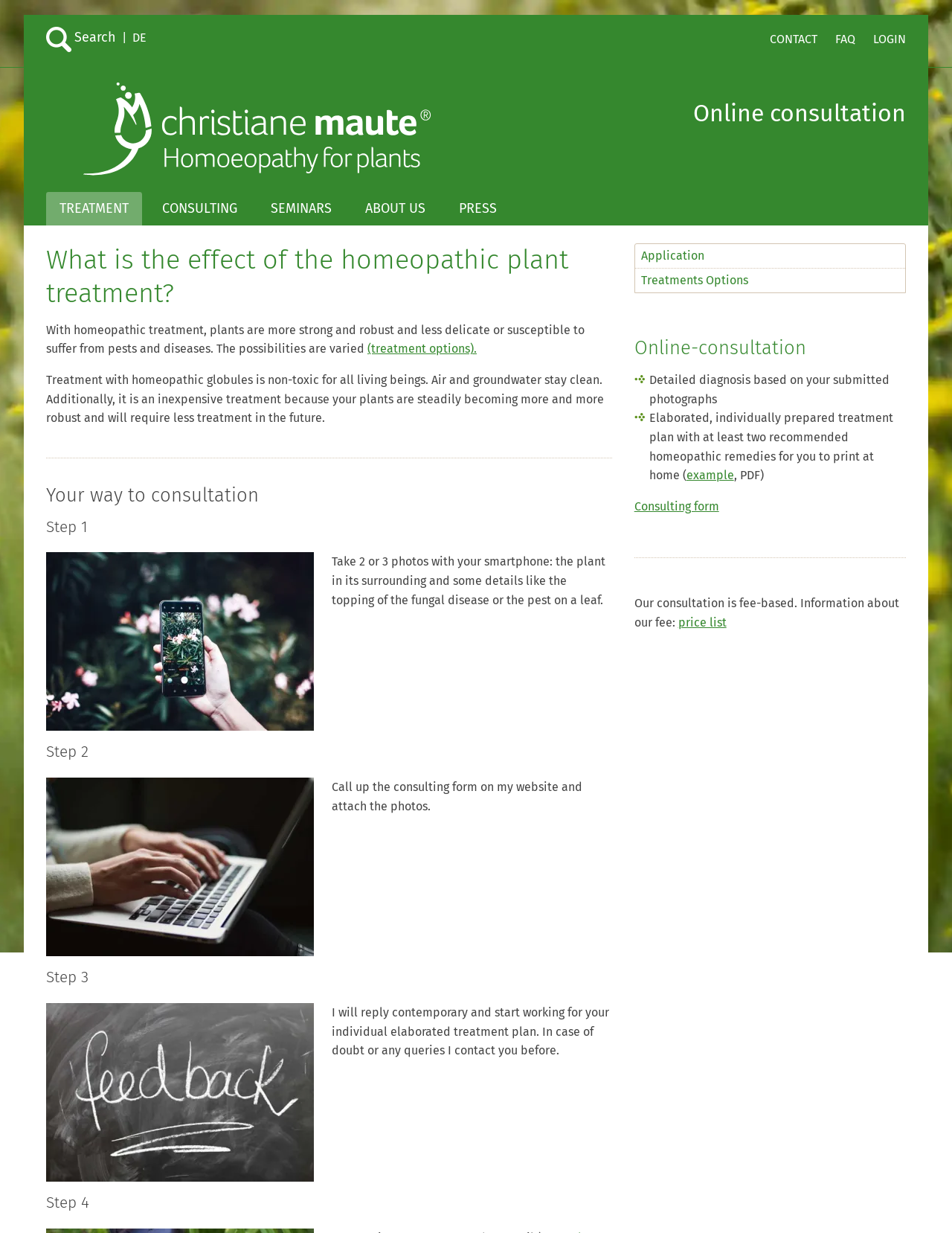Identify the bounding box for the UI element that is described as follows: "Support Team".

None